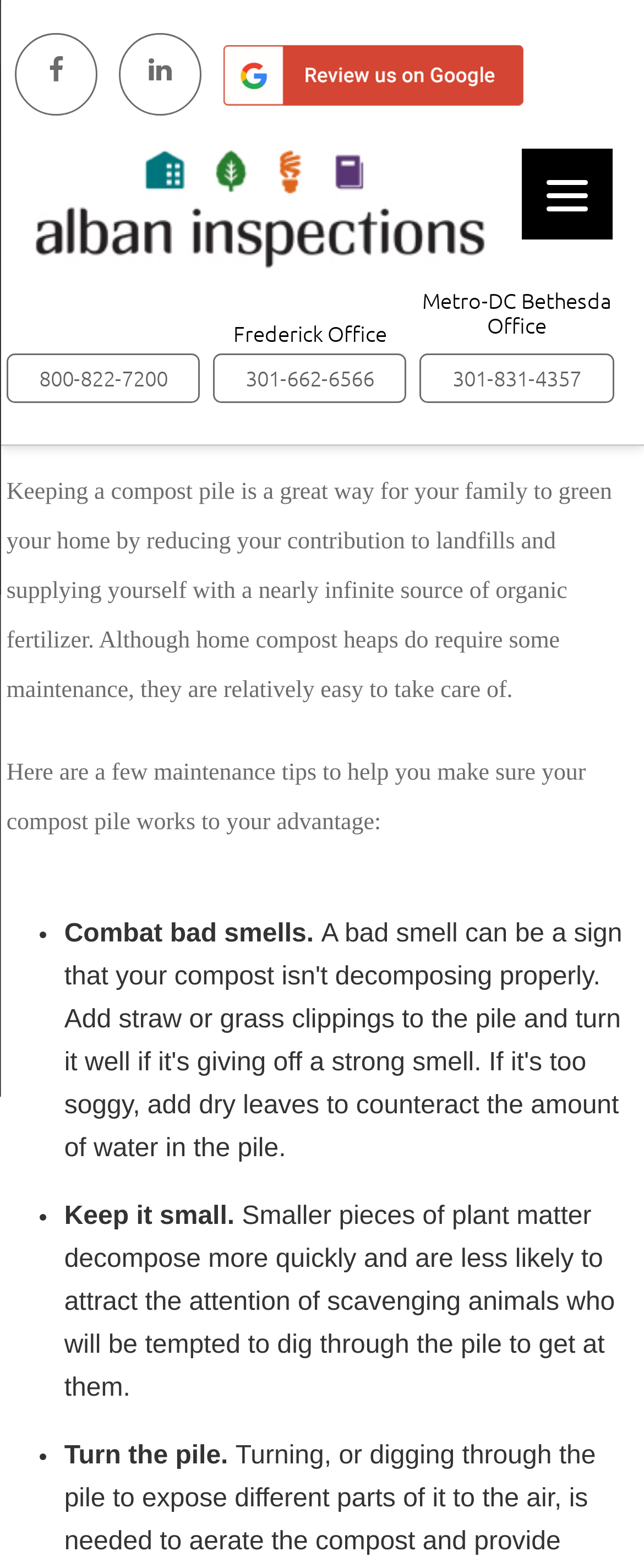Could you specify the bounding box coordinates for the clickable section to complete the following instruction: "Visit the Frederick Office page"?

[0.048, 0.158, 0.764, 0.178]